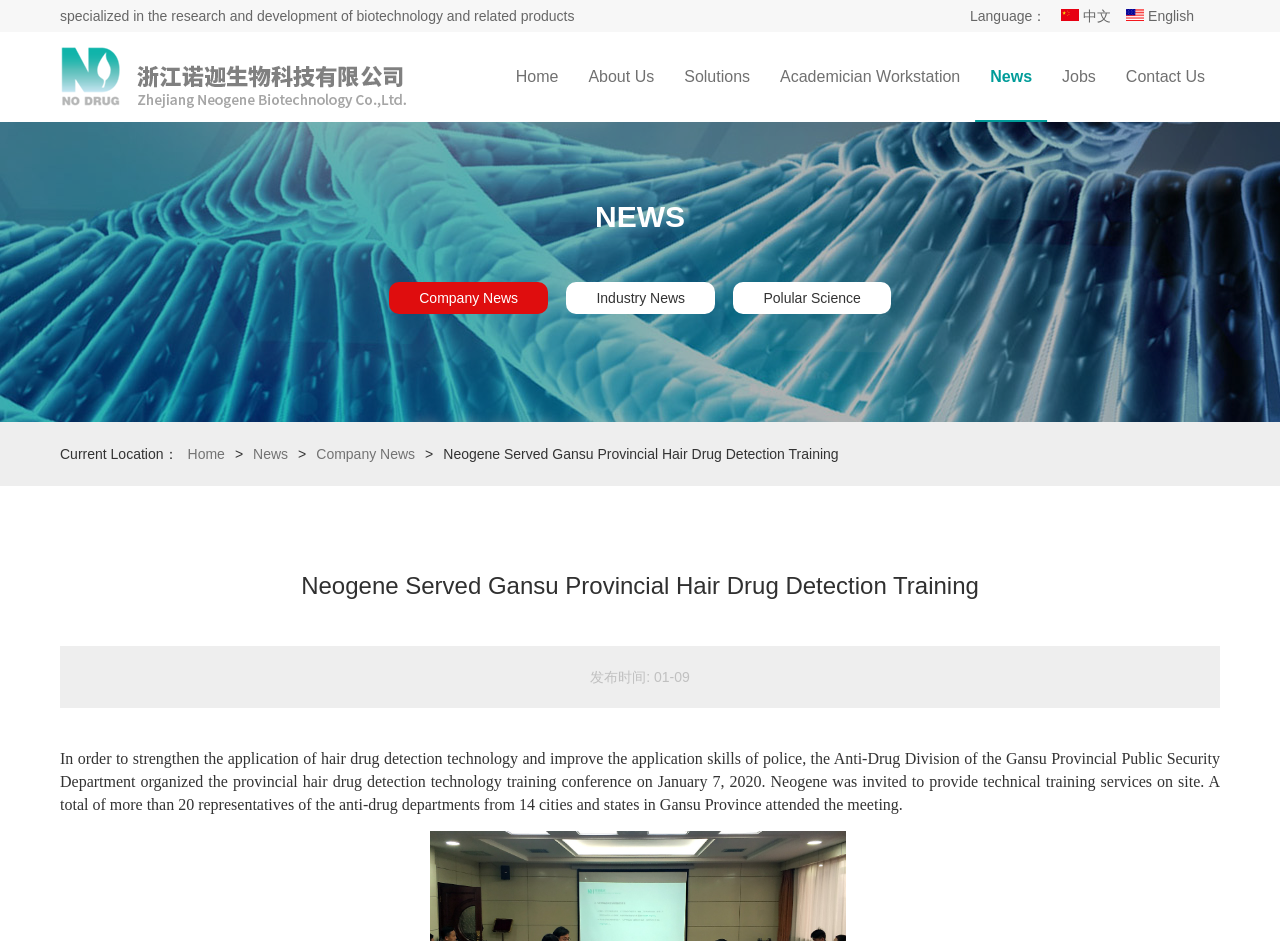Determine the bounding box coordinates for the clickable element to execute this instruction: "Check the current location". Provide the coordinates as four float numbers between 0 and 1, i.e., [left, top, right, bottom].

[0.047, 0.474, 0.139, 0.491]